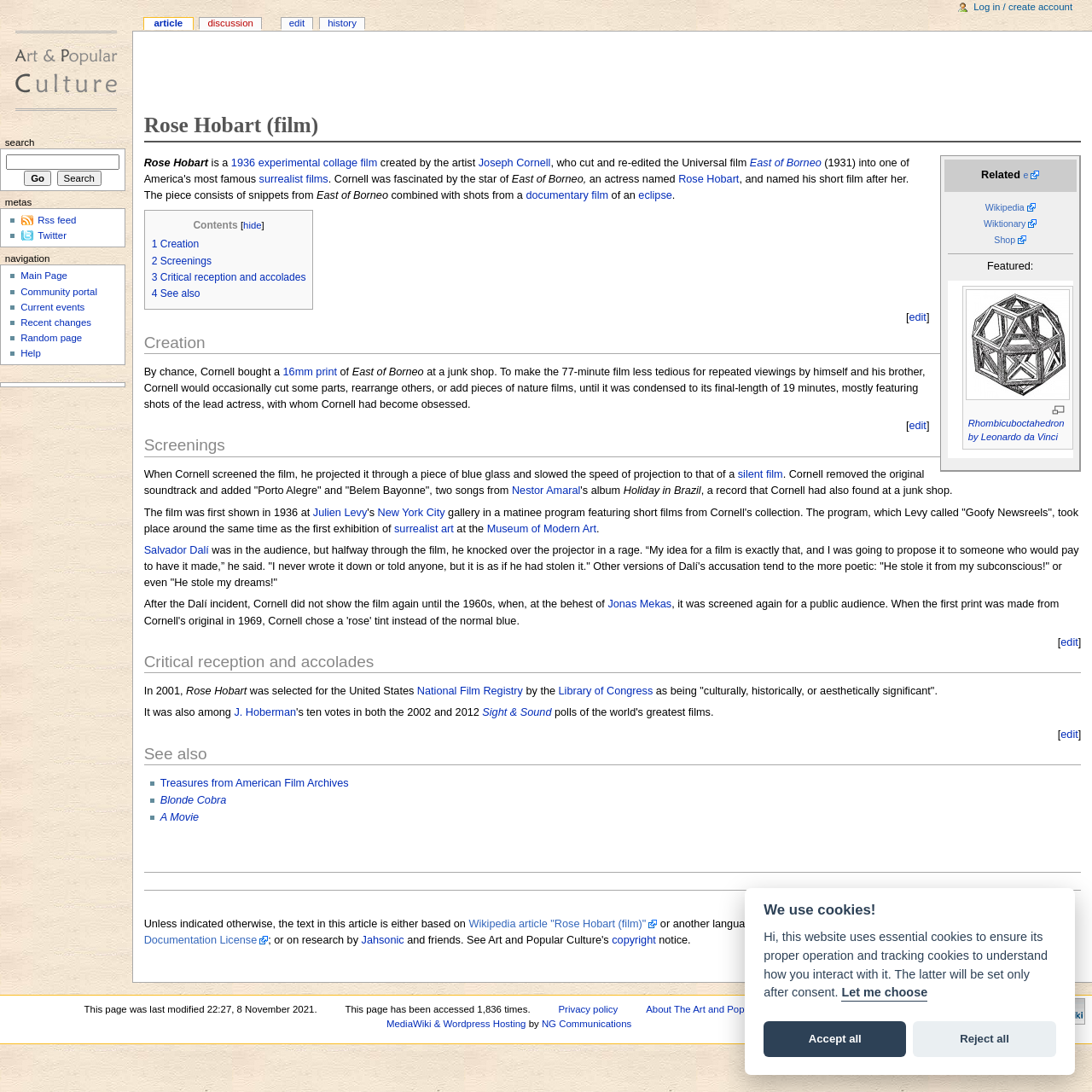What is the name of the film?
Offer a detailed and exhaustive answer to the question.

The name of the film is mentioned in the heading 'Rose Hobart (film)' at the top of the webpage, and also in the text 'Rose Hobart is a 1936 experimental collage film'.